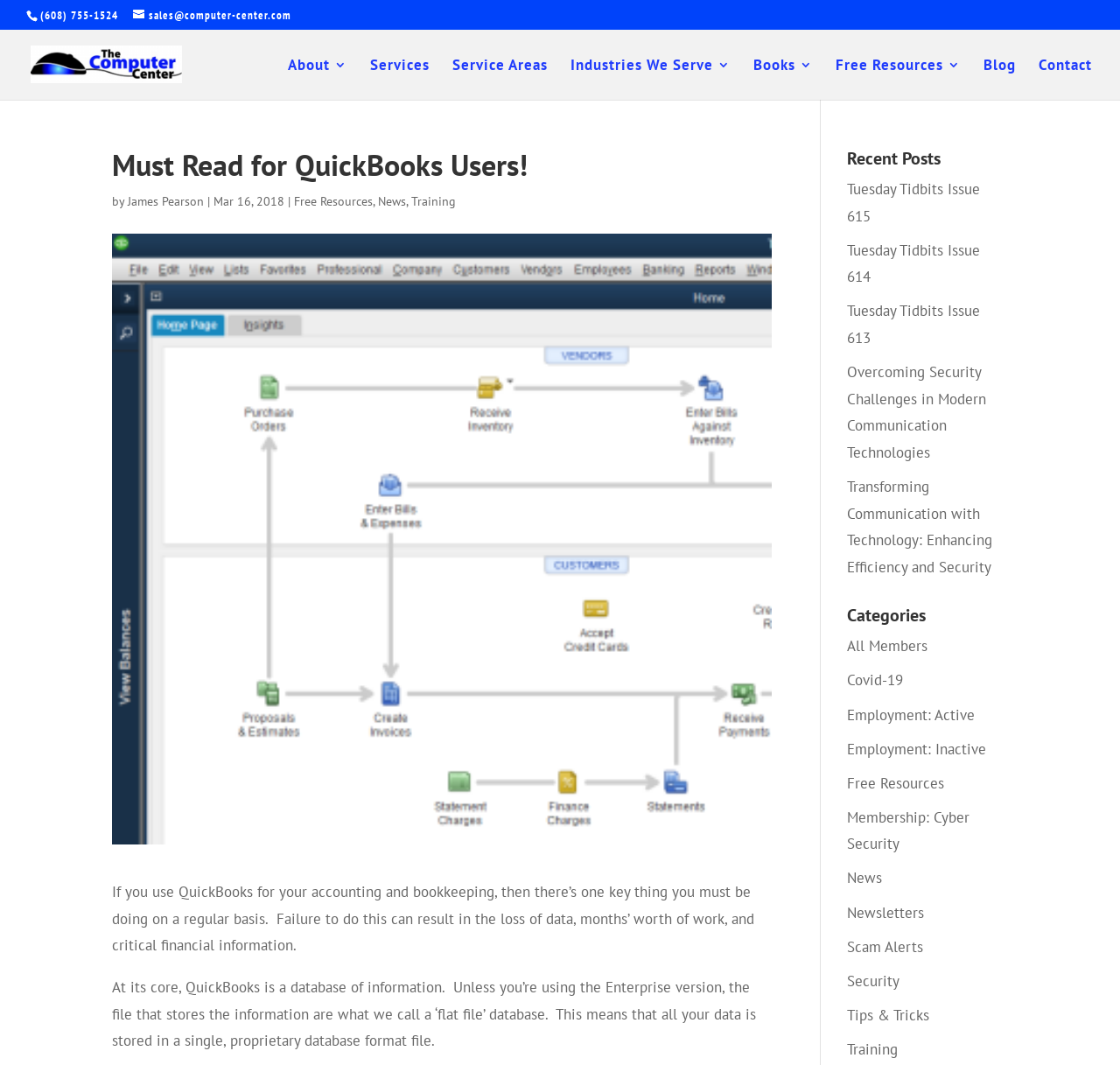Answer this question in one word or a short phrase: What is the topic of the main article?

QuickBooks